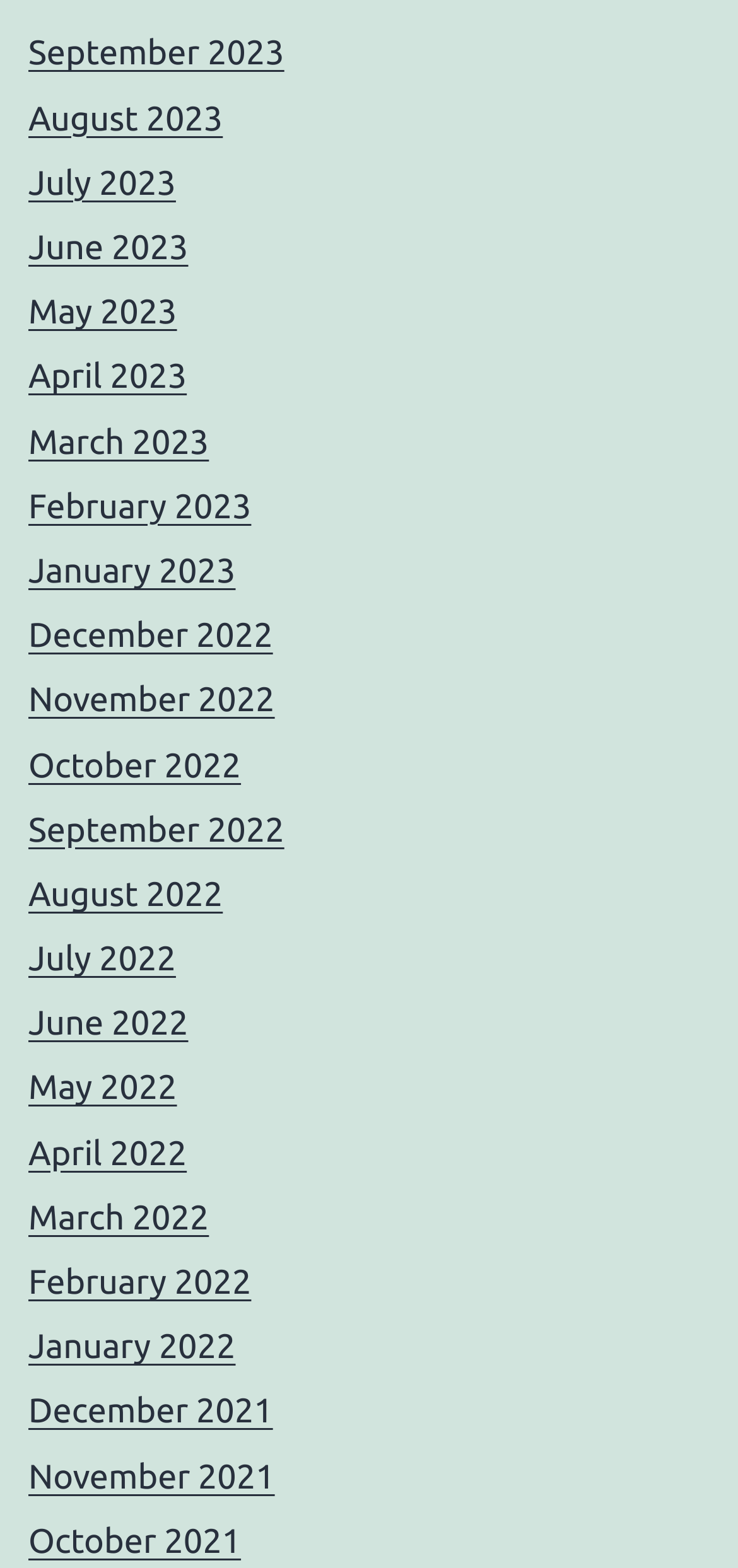Find and specify the bounding box coordinates that correspond to the clickable region for the instruction: "read Bootleg Zones article".

None